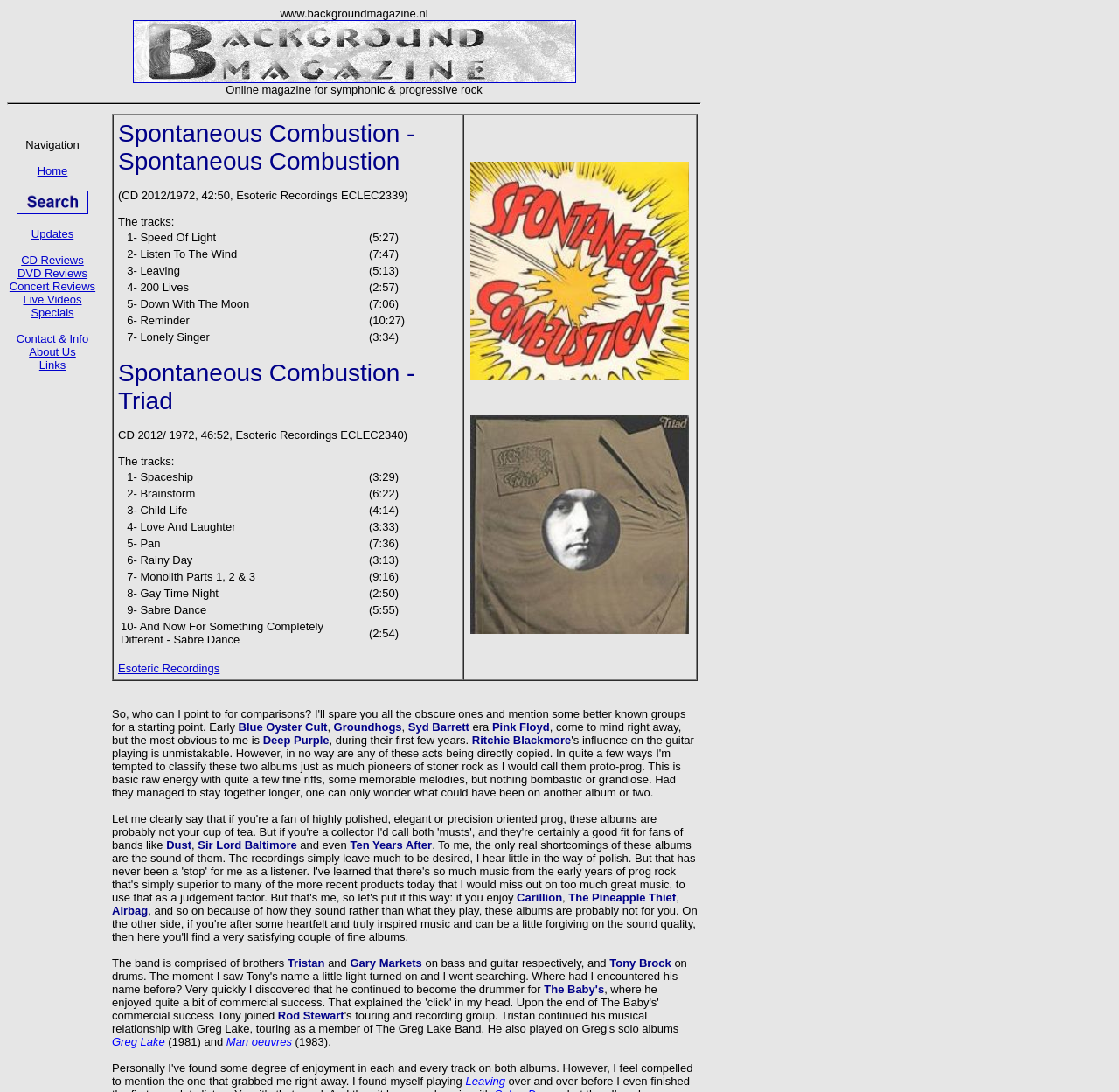Given the description "Esoteric Recordings", provide the bounding box coordinates of the corresponding UI element.

[0.105, 0.606, 0.196, 0.618]